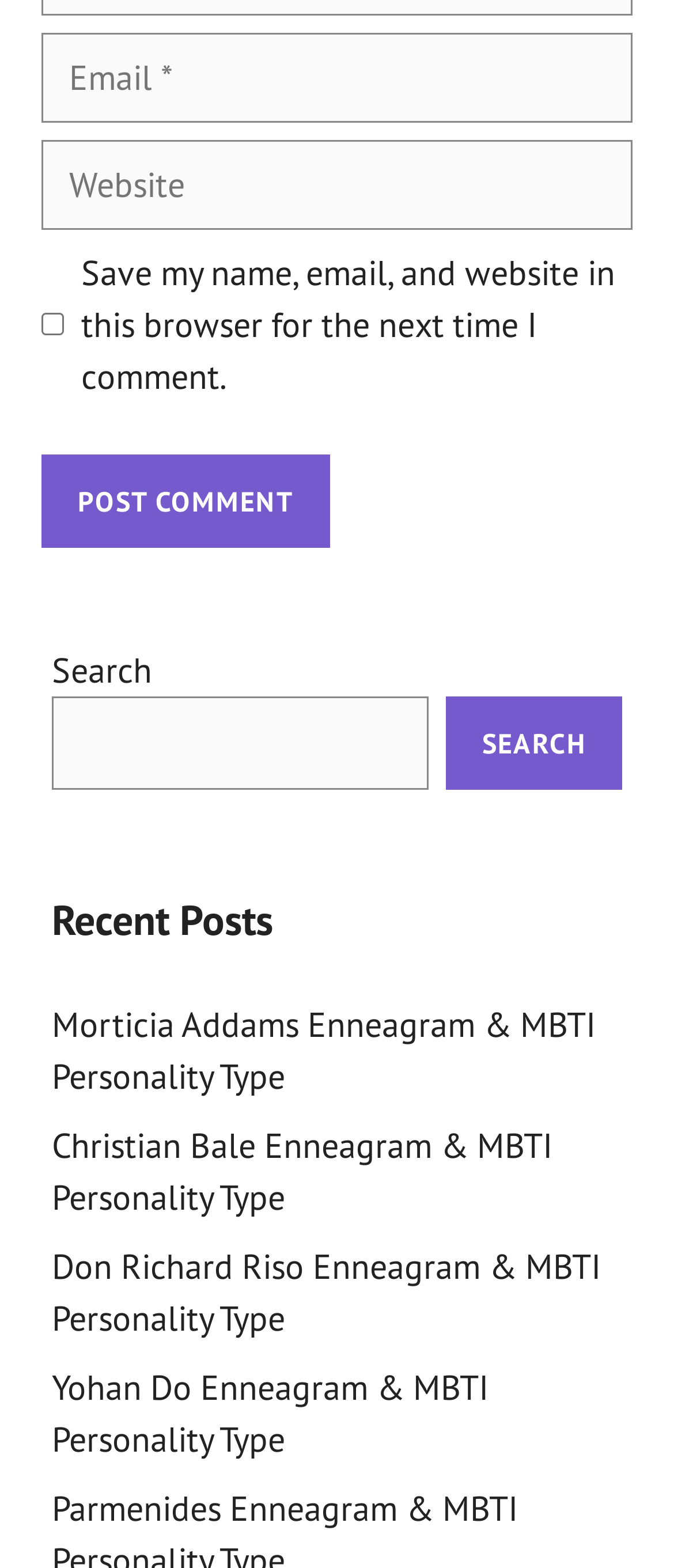Pinpoint the bounding box coordinates of the clickable element to carry out the following instruction: "Search."

[0.662, 0.444, 0.923, 0.504]